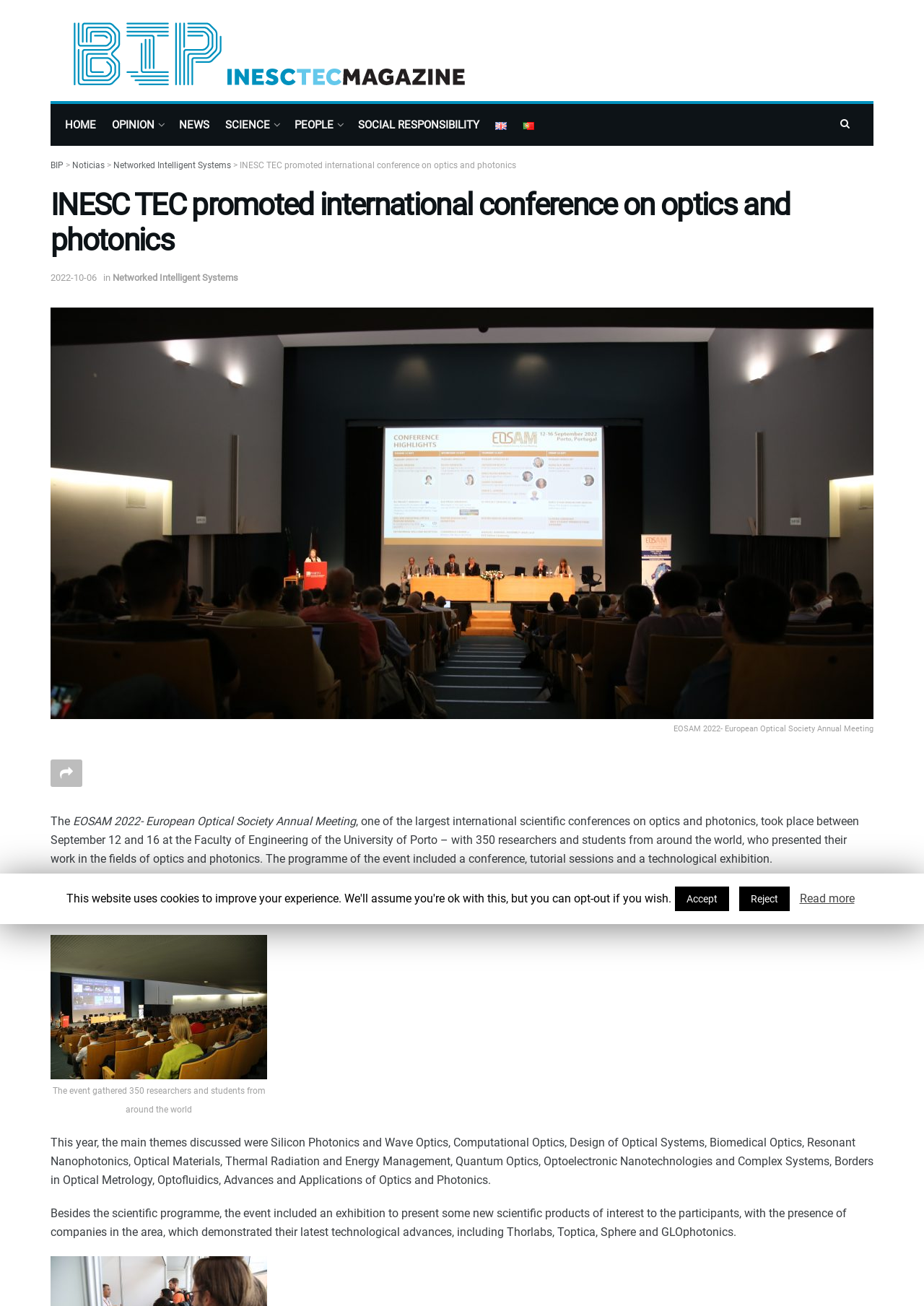Using the elements shown in the image, answer the question comprehensively: How many researchers and students attended the conference?

I found the answer by reading the paragraph that describes the event, which states 'The event gathered 350 researchers and students from around the world'.